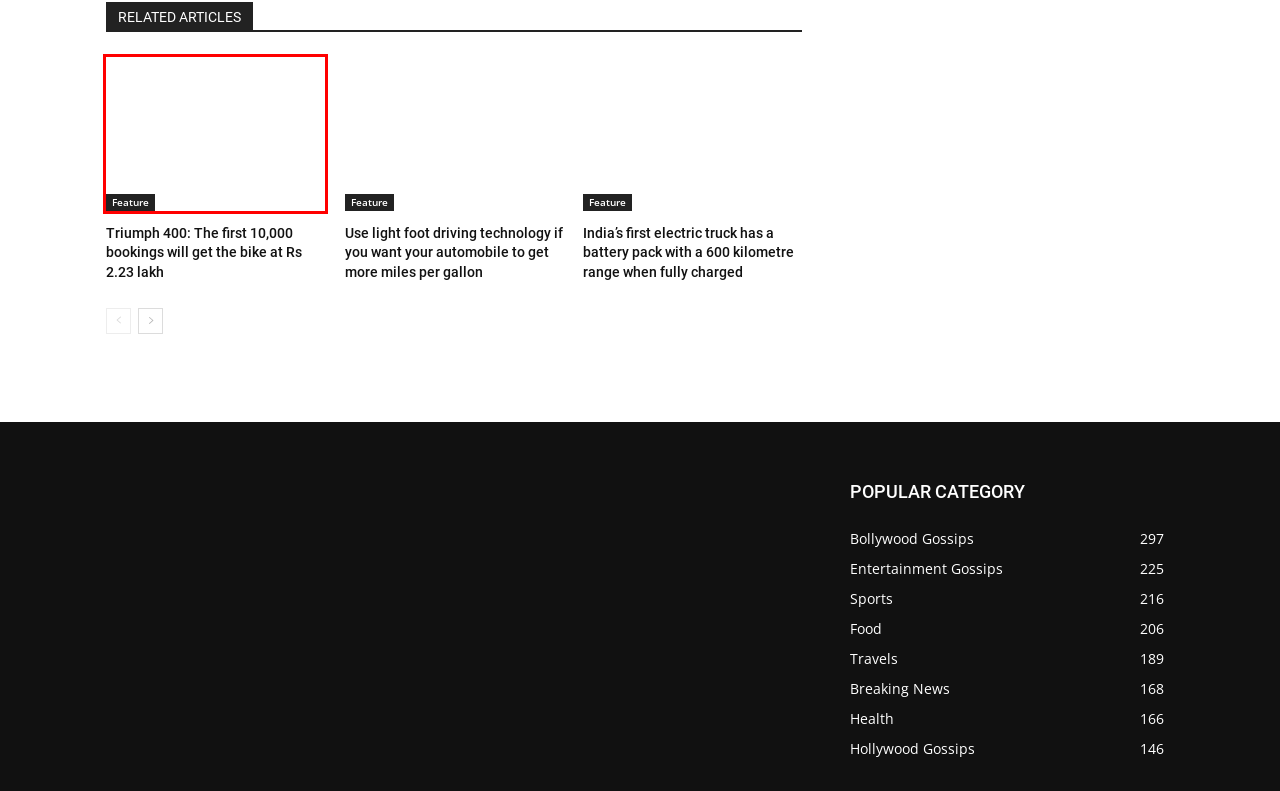After examining the screenshot of a webpage with a red bounding box, choose the most accurate webpage description that corresponds to the new page after clicking the element inside the red box. Here are the candidates:
A. Bollywood Gossips Archives - Gossip Remind
B. Feature Archives - Gossip Remind
C. Lemon Dot Media : Best Digital Media Marketing Company In Bihar
D. very funny joke in hindi Archives - Gossip Remind
E. Triumph 400: The first 10,000 bookings will get the bike at Rs 2.23 lakh
F. Hollywood Gossips Archives - Gossip Remind
G. India's first electric truck has a battery pack with a 600 kilometre range when fully charged
H. Use light foot driving technology if you want your automobile to get more miles per gallon

E